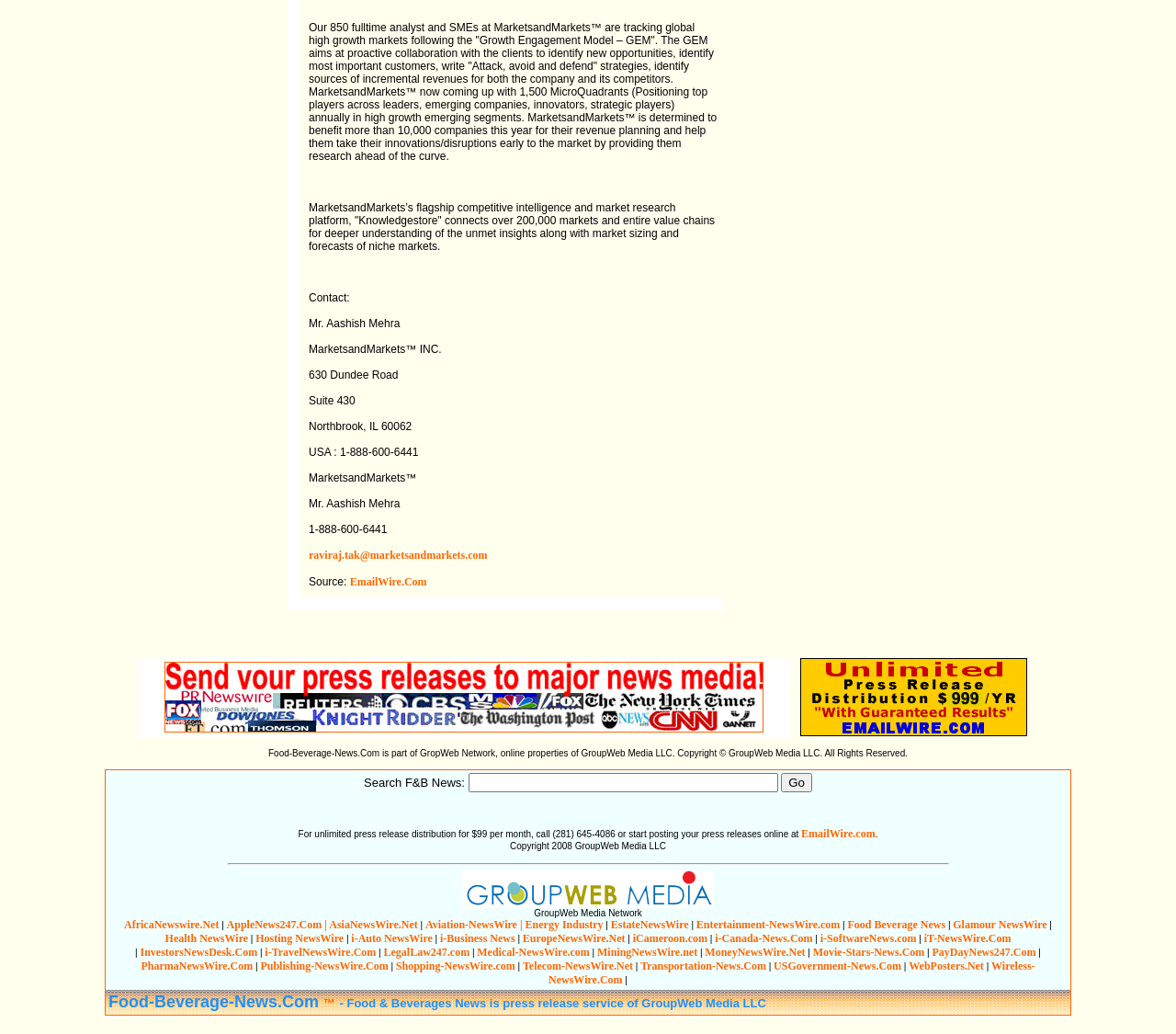Please identify the coordinates of the bounding box for the clickable region that will accomplish this instruction: "Go for unlimited press release distribution".

[0.664, 0.747, 0.691, 0.766]